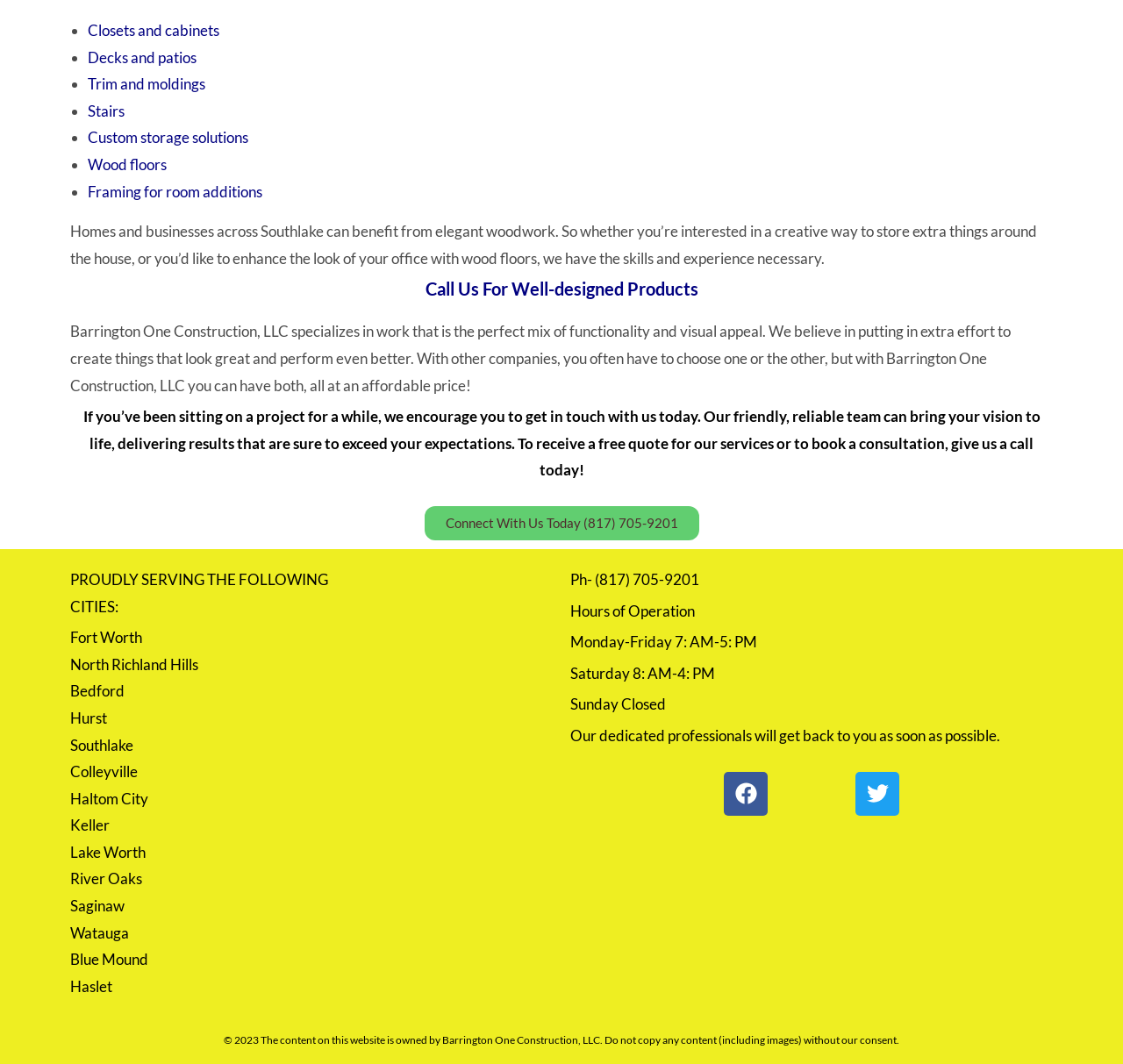What type of services does Barrington One Construction, LLC offer? Please answer the question using a single word or phrase based on the image.

Woodwork services